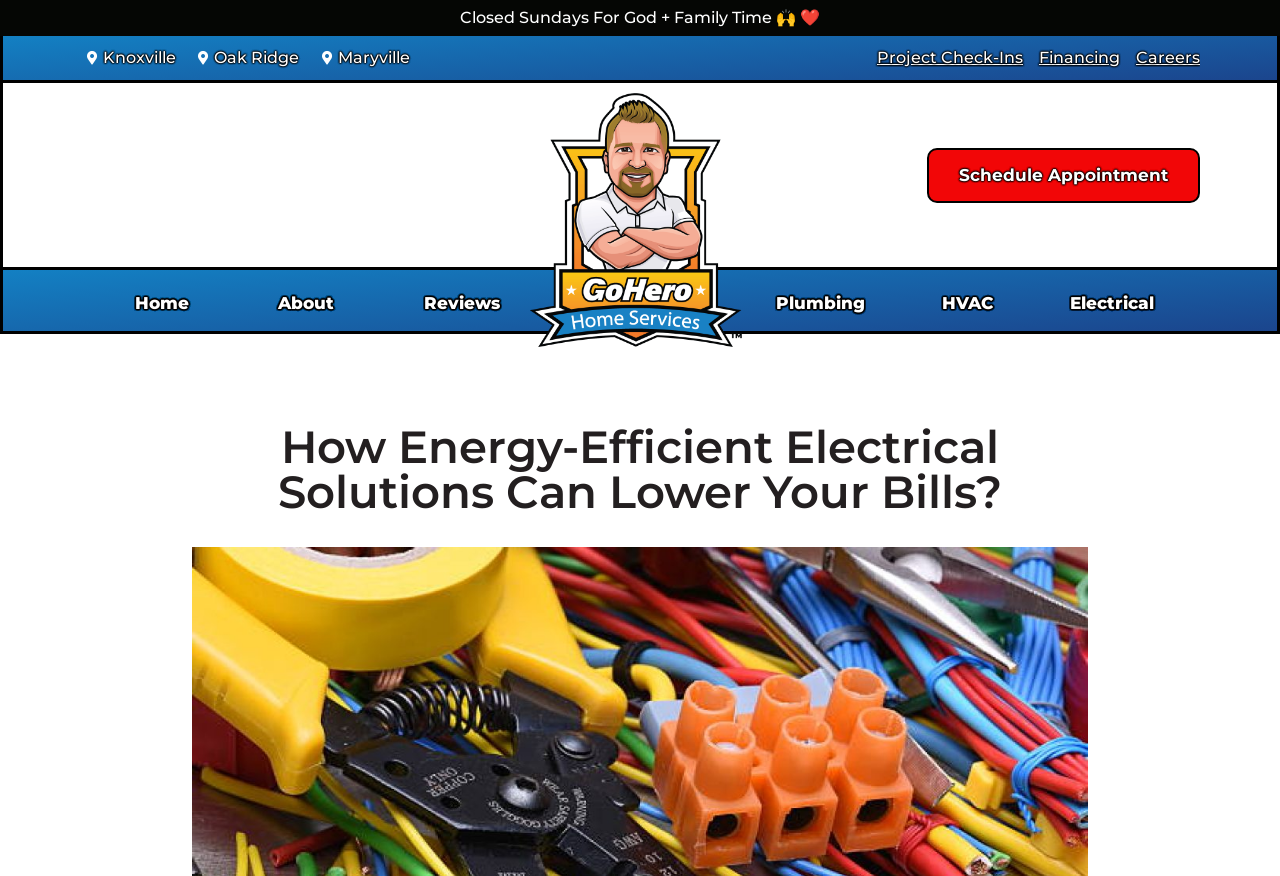Please specify the bounding box coordinates of the clickable region necessary for completing the following instruction: "Check the latest post in the Fiction category". The coordinates must consist of four float numbers between 0 and 1, i.e., [left, top, right, bottom].

None